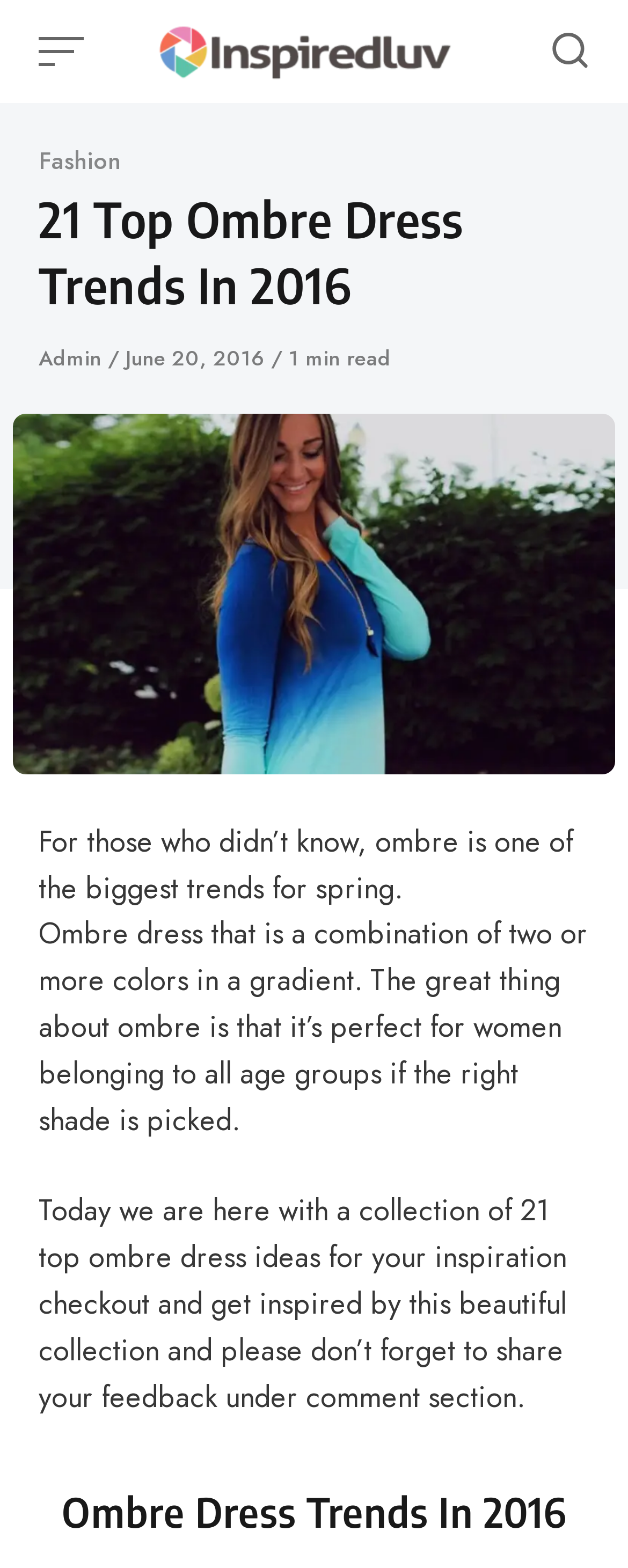Respond concisely with one word or phrase to the following query:
What is the purpose of the ombre dress?

For women of all age groups